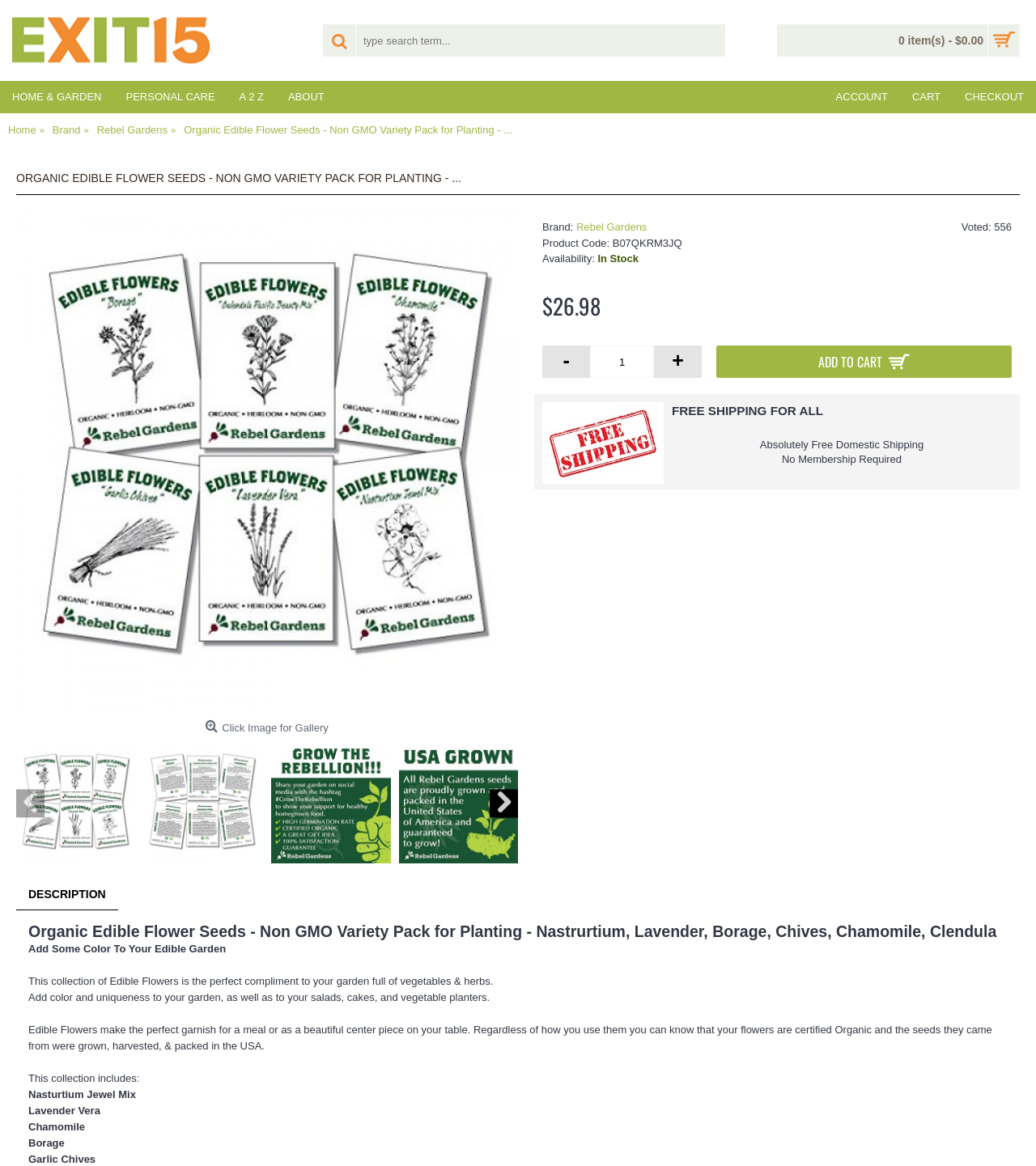Please determine the bounding box coordinates of the clickable area required to carry out the following instruction: "search for products". The coordinates must be four float numbers between 0 and 1, represented as [left, top, right, bottom].

[0.312, 0.021, 0.7, 0.049]